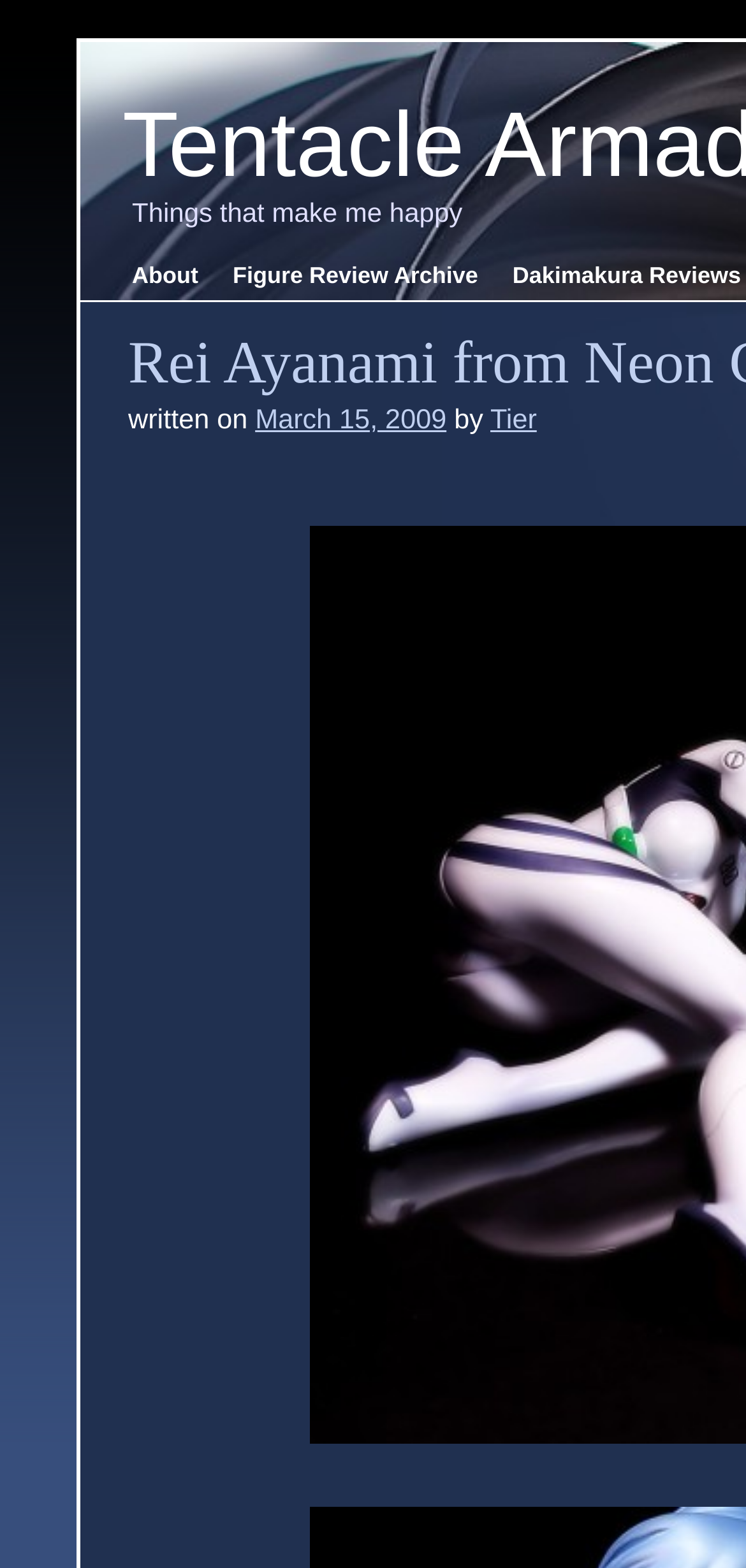Provide a thorough description of the webpage you see.

The webpage appears to be a blog post or article about Rei Ayanami figures from the anime Neon Genesis Evangelion. At the top of the page, there is a title or header that reads "Rei Ayanami from Neon Genesis Evangelion - Tentacle Armada". 

Below the title, there is a section with a heading "Things that make me happy", which is positioned near the top-left corner of the page. 

To the right of the heading, there are three links: "About", "Figure Review Archive", and "Dakimakura Reviews", which are aligned horizontally and situated near the top of the page. 

Further down, there is a section that appears to be a post or article metadata, which includes the text "written on" followed by a link to the date "March 15, 2009". This is positioned near the top-center of the page. 

To the right of the date, there is a text "by" followed by a link to the author's name "Tier", which is situated near the top-center of the page.